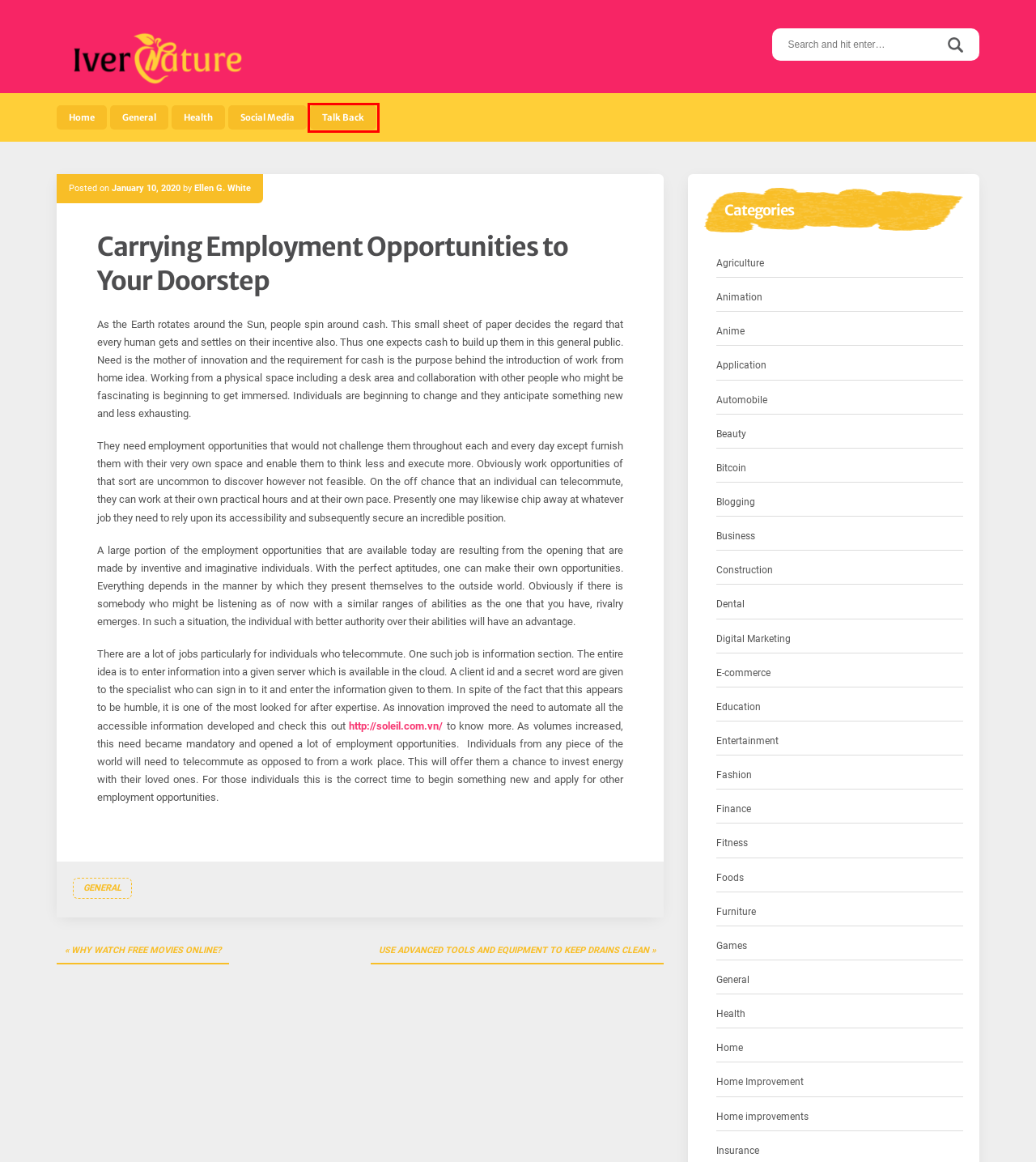After examining the screenshot of a webpage with a red bounding box, choose the most accurate webpage description that corresponds to the new page after clicking the element inside the red box. Here are the candidates:
A. Automobile Archives - Iver Nature
B. Talk Back - Iver Nature
C. Blogging Archives - Iver Nature
D. Insurance Archives - Iver Nature
E. Finance Archives - Iver Nature
F. Fashion Archives - Iver Nature
G. Use advanced tools and equipment to keep drains clean - Iver Nature
H. Games Archives - Iver Nature

B